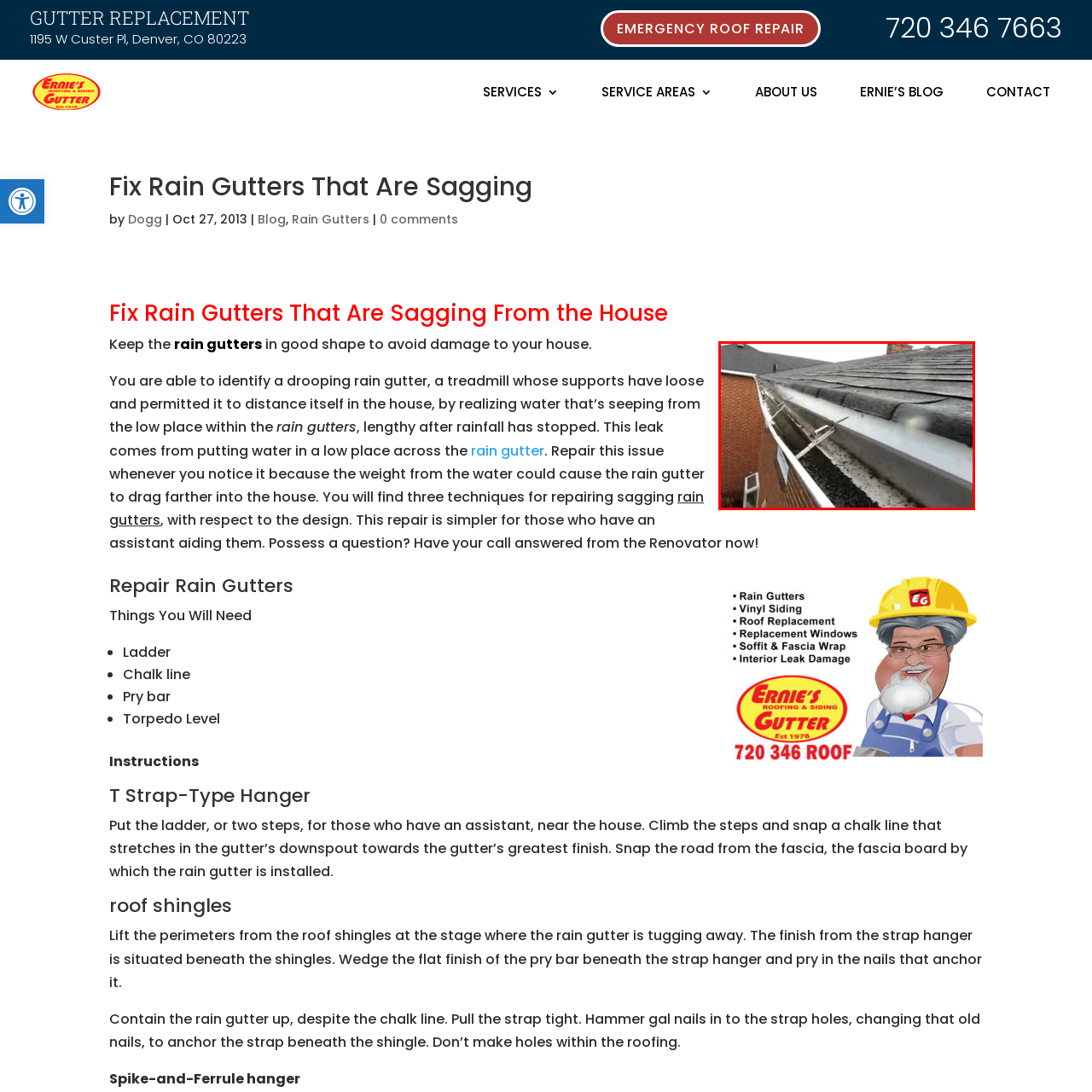Carefully analyze the image within the red boundary and describe it extensively.

The image depicts a close-up view of a rain gutter along the edge of a roof. The gutter appears to be sagging and is filled with debris, which could lead to potential water damage if not addressed. There is a ladder positioned against the roof, suggesting ongoing maintenance work, and the roof itself is covered with dark shingles. This visual emphasizes the importance of regular gutter inspection and maintenance to prevent issues such as water seepage into the home. Maintaining gutters in good condition is crucial for protecting the structural integrity of the house and ensuring proper drainage.